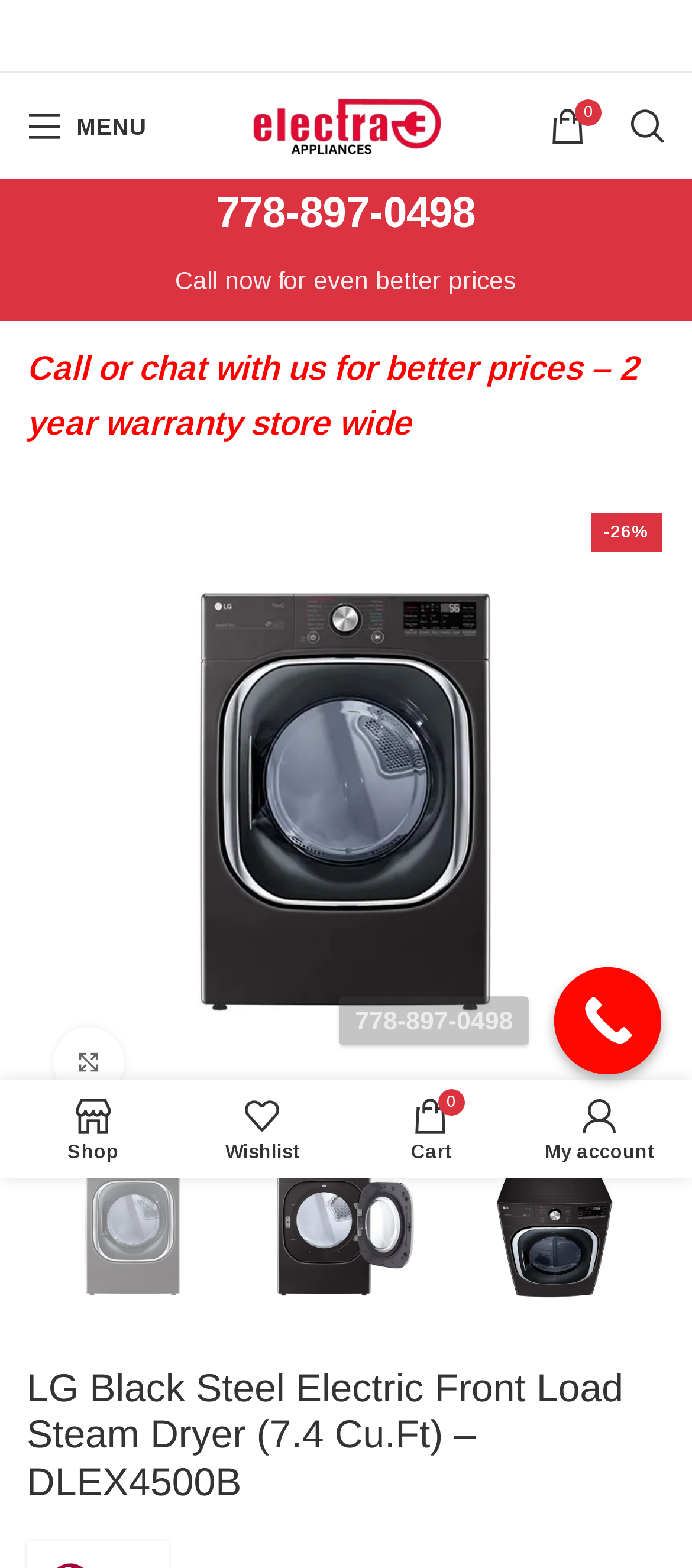What is the phone number to call for better prices?
Based on the screenshot, respond with a single word or phrase.

778-897-0498